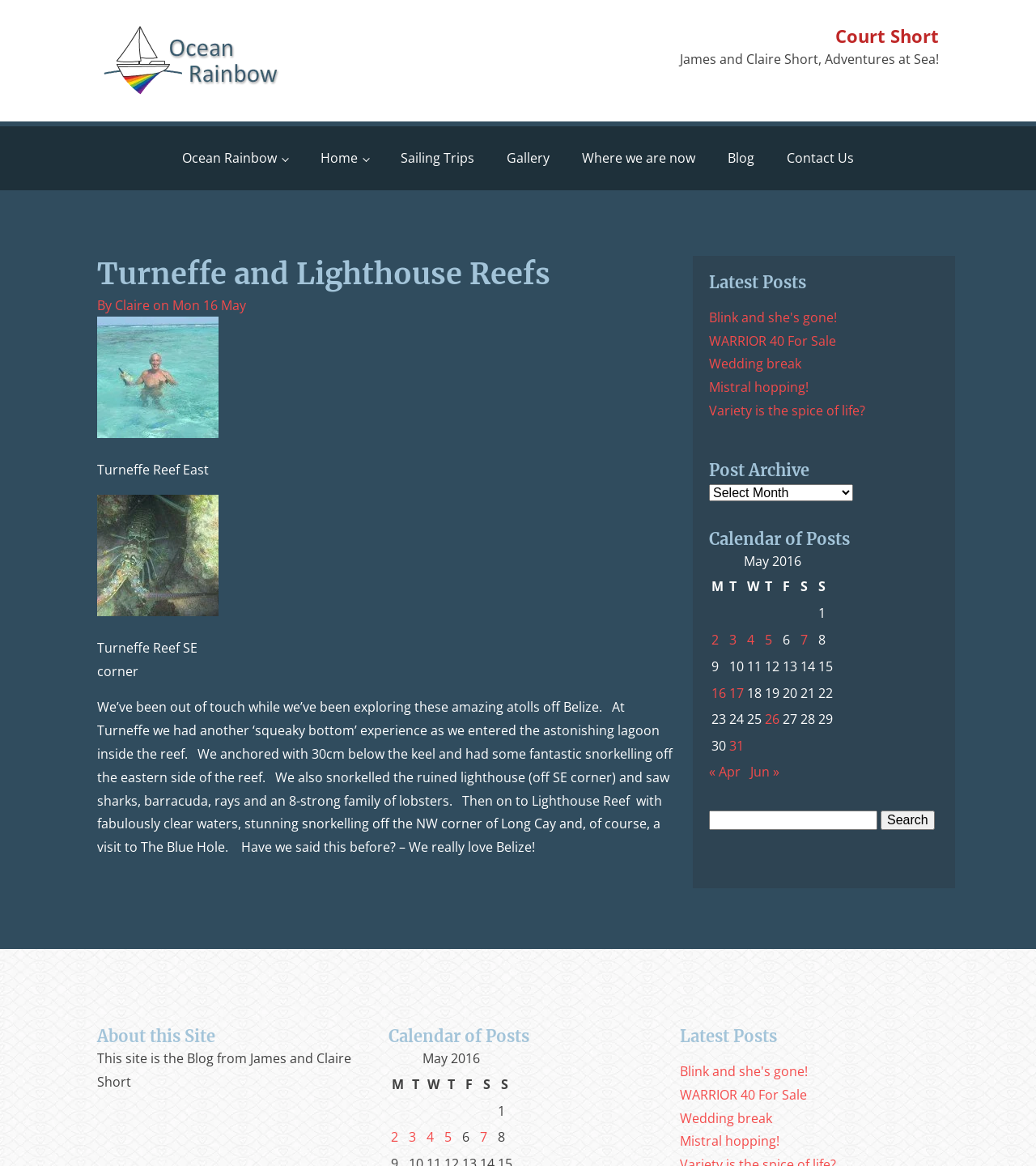Describe all the significant parts and information present on the webpage.

This webpage is about a sailing trip to Turneffe and Lighthouse Reefs off Belize. At the top, there is a heading "Turneffe and Lighthouse Reefs - Court Short" and a link to the homepage. Below that, there is a static text "James and Claire Short, Adventures at Sea!".

On the left side, there are several links to different pages, including "Ocean Rainbow", "Home", "Sailing Trips", "Gallery", "Where we are now", "Blog", and "Contact Us". 

The main content of the page is a blog post titled "Turneffe and Lighthouse Reefs" written by Claire on May 16. The post describes their experience exploring the atolls off Belize, including a "squeaky bottom" experience entering the lagoon inside the reef, snorkeling off the eastern side of the reef, and visiting a ruined lighthouse. There are two images, one of Turneffe Reef East and another of Turneffe Reef SE corner, both with captions.

On the right side, there is a section titled "Latest Posts" with links to several recent blog posts, including "Blink and she's gone!", "WARRIOR 40 For Sale", "Wedding break", "Mistral hopping!", and "Variety is the spice of life?". Below that, there is a section titled "Post Archive" with a combobox and a calendar of posts for May 2016. The calendar has links to posts published on specific dates.